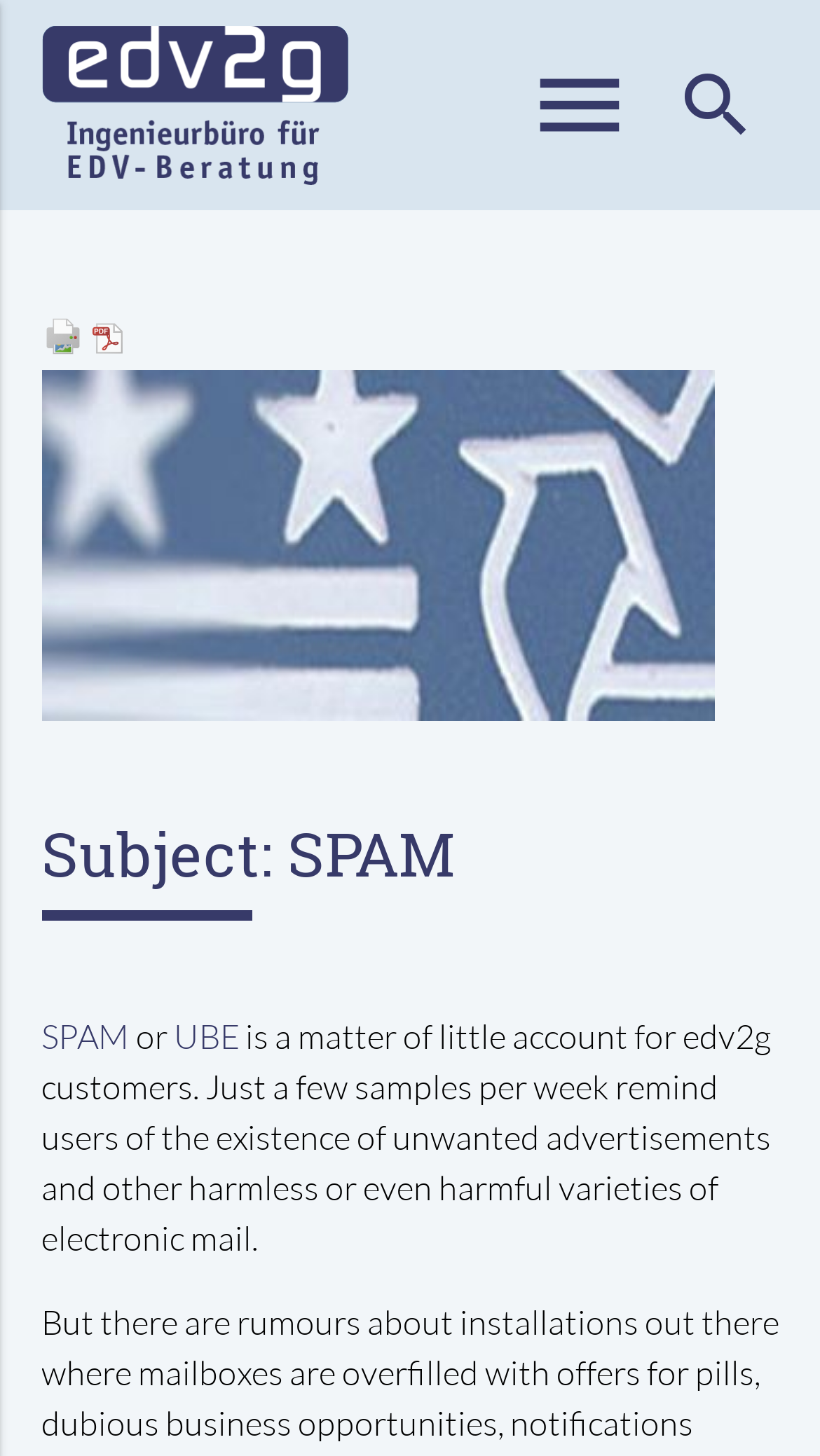Find the bounding box coordinates of the UI element according to this description: "parent_node: menu".

[0.05, 0.014, 0.425, 0.144]